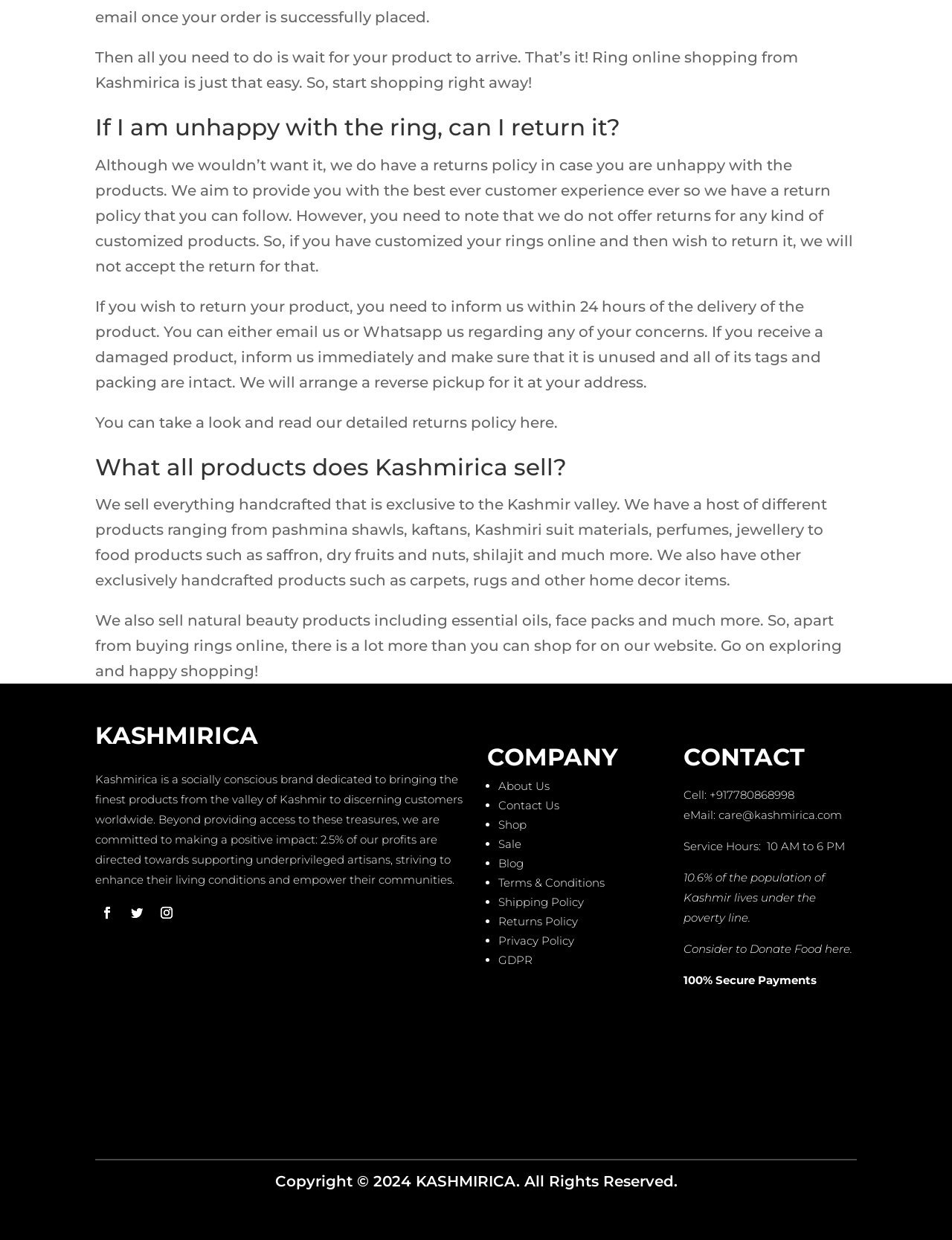Respond to the following question with a brief word or phrase:
What is the return policy for customized products?

Not accepted